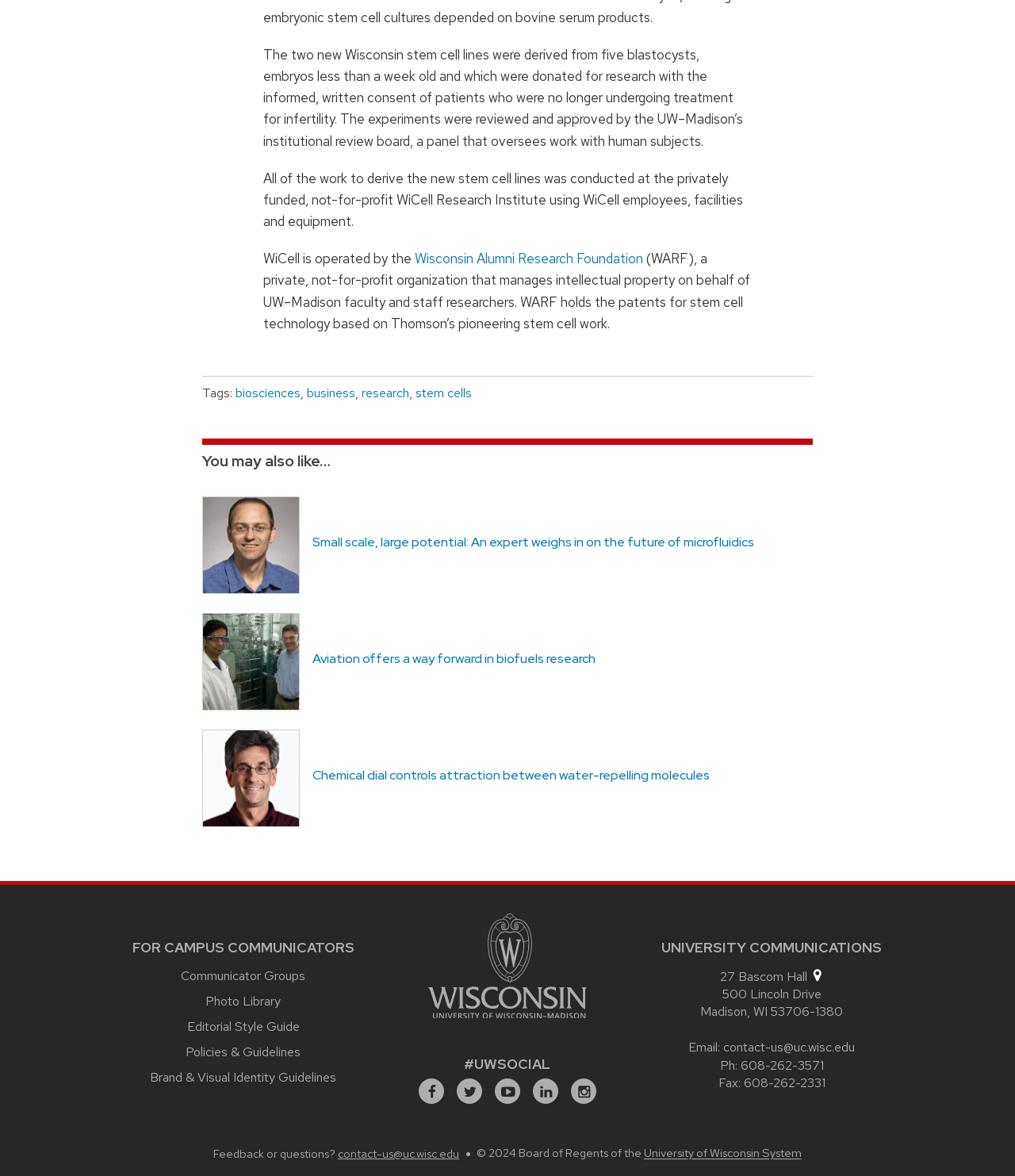Answer the question in one word or a short phrase:
What is the topic of the article?

Stem cells